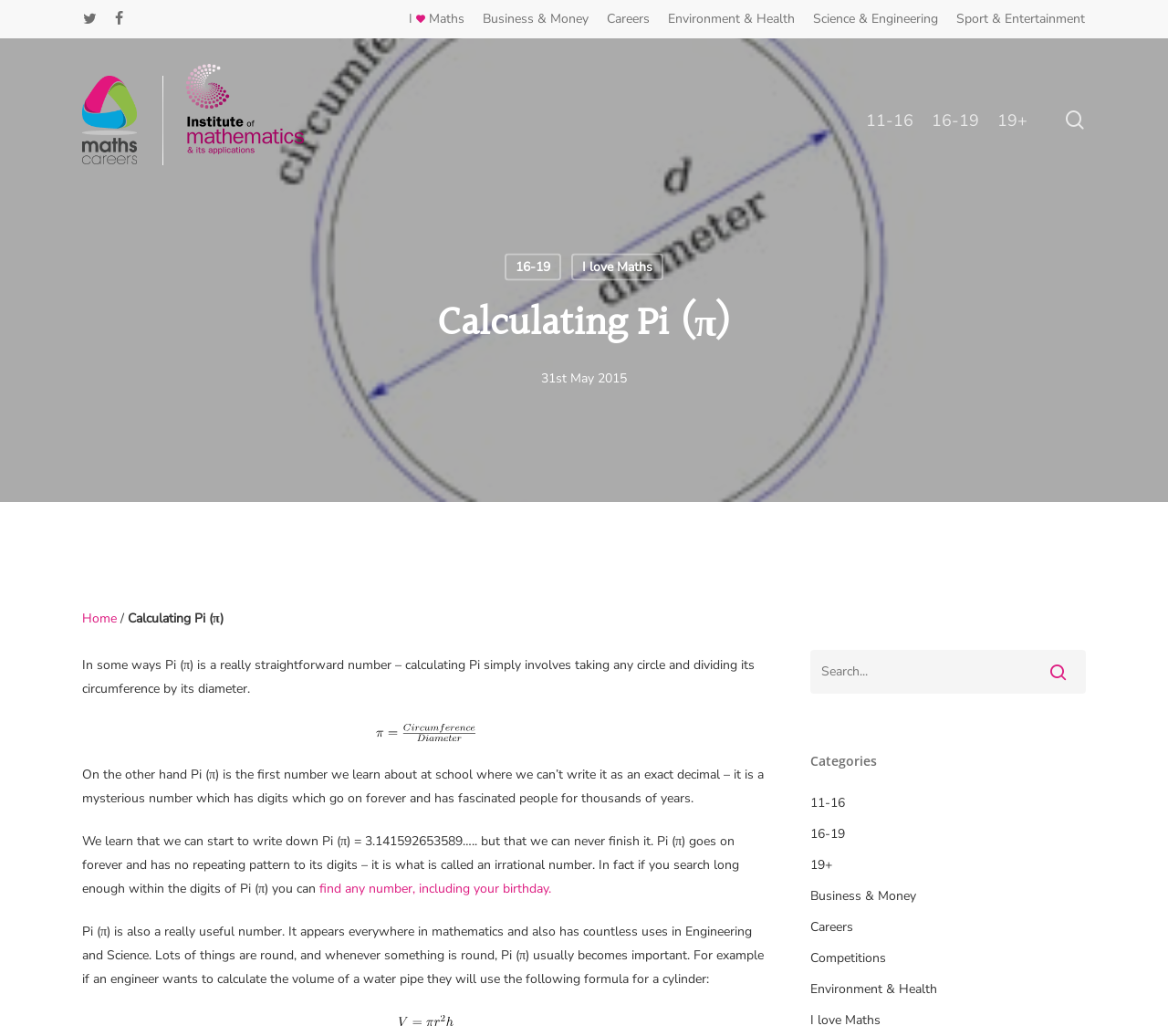What is the name of the organization associated with the website?
Please give a well-detailed answer to the question.

The name of the organization associated with the website is 'IMA', which is mentioned in the top-right corner of the webpage with an image of a logo next to it.